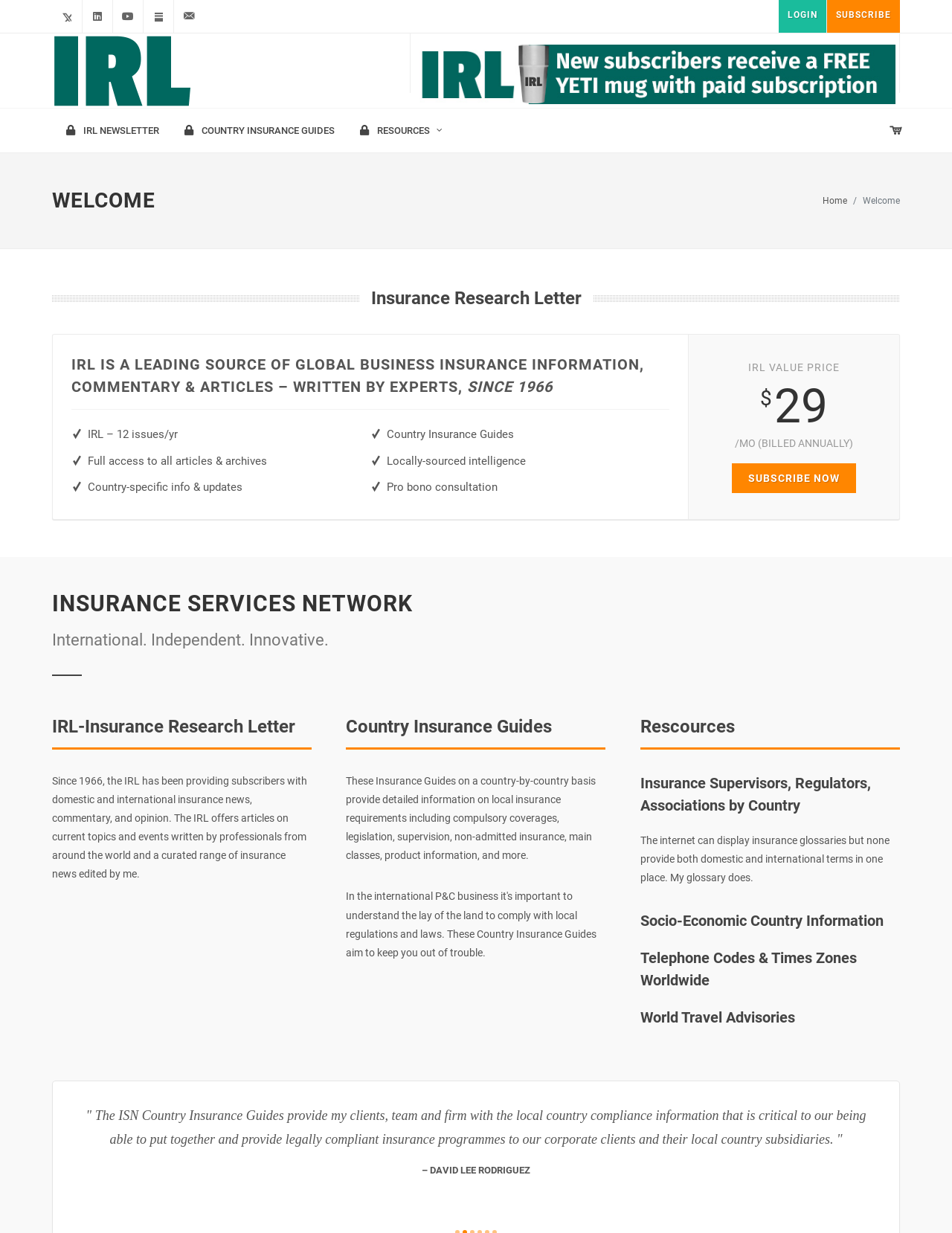Please indicate the bounding box coordinates for the clickable area to complete the following task: "Read the latest news". The coordinates should be specified as four float numbers between 0 and 1, i.e., [left, top, right, bottom].

[0.056, 0.088, 0.179, 0.124]